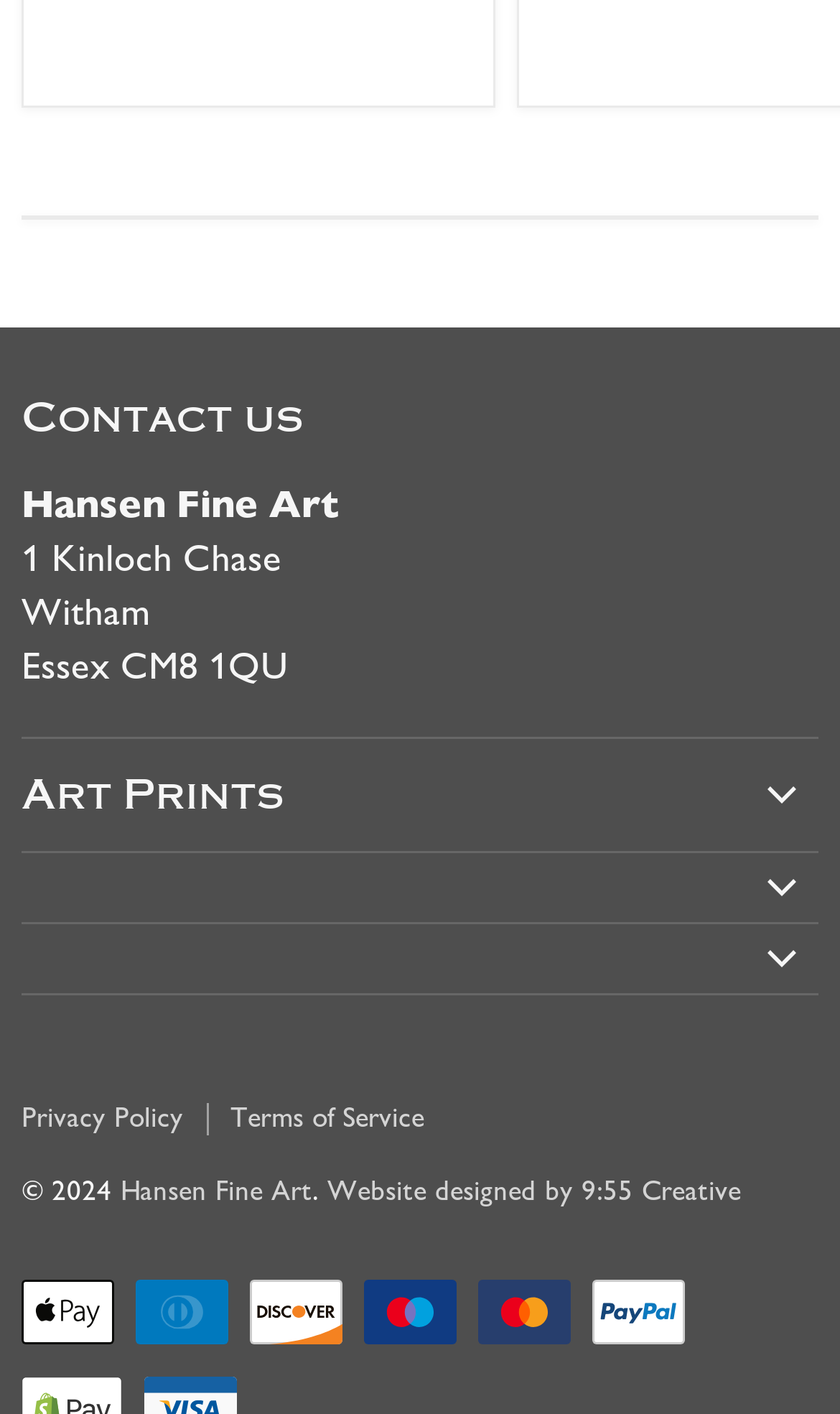Determine the bounding box coordinates of the region that needs to be clicked to achieve the task: "Read Privacy Policy".

[0.026, 0.779, 0.218, 0.804]